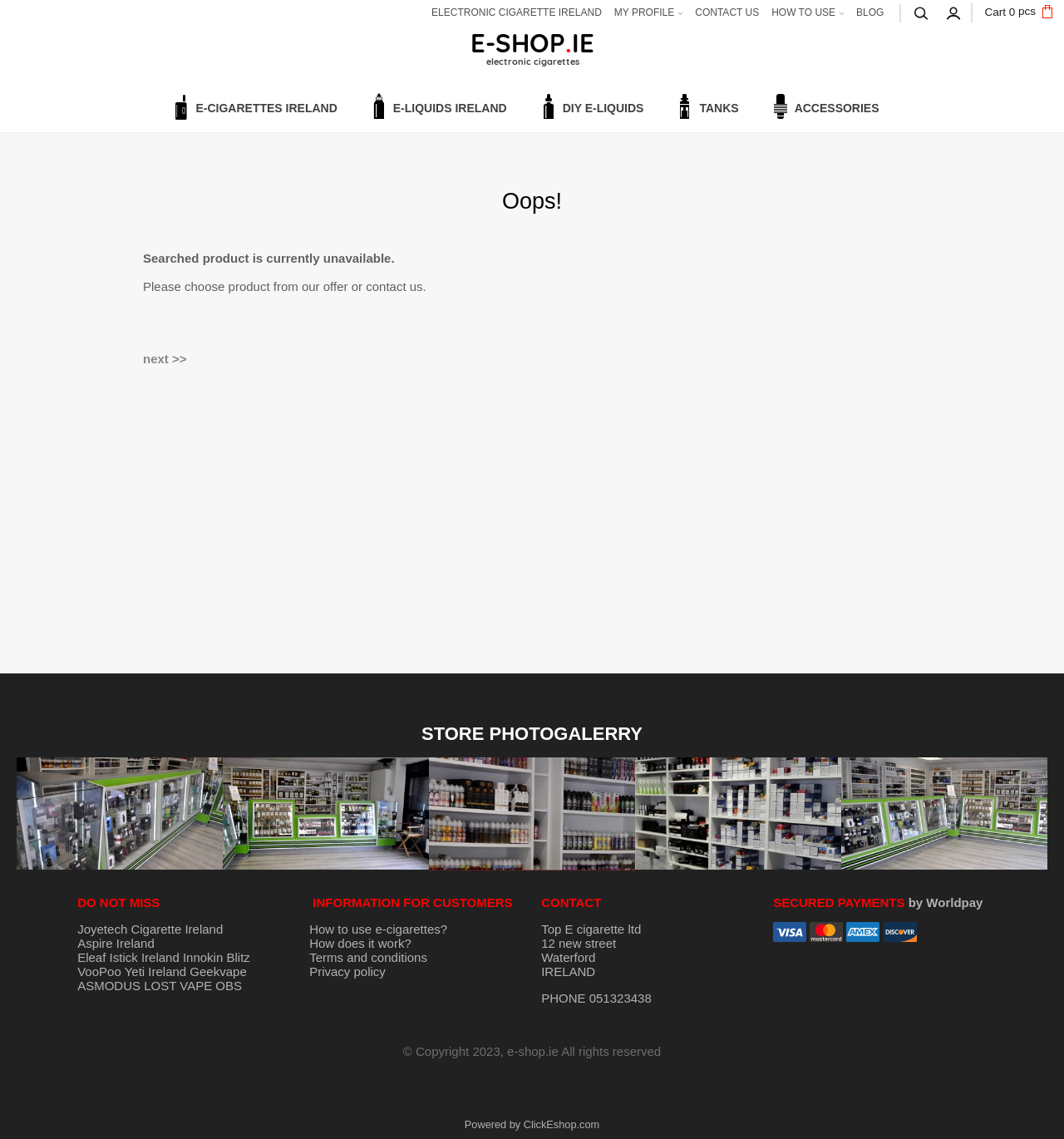Please find the bounding box coordinates of the element that needs to be clicked to perform the following instruction: "Go to the 'CONTACT US' page". The bounding box coordinates should be four float numbers between 0 and 1, represented as [left, top, right, bottom].

[0.646, 0.0, 0.717, 0.022]